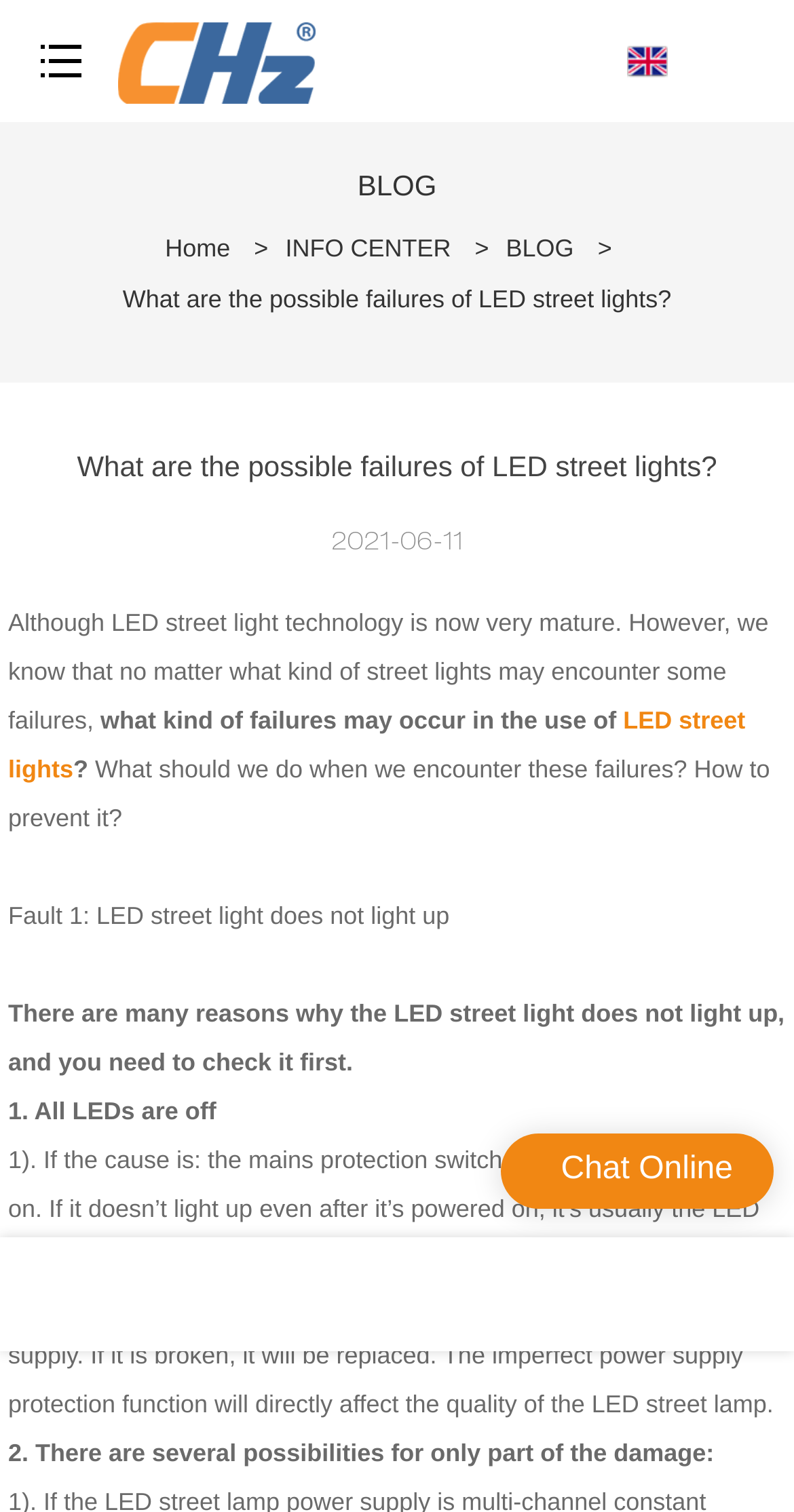Generate a thorough caption detailing the webpage content.

The webpage appears to be a blog article discussing the possible failures of LED street lights. At the top, there is a loading indicator and a button, followed by a logo of CHZ Lighting Co., Ltd. on the top-left corner. The logo is an image with a link to the company's website.

Below the logo, there are navigation links, including "Home", "INFO CENTER", and "BLOG", which are separated by arrow symbols. The main content of the article starts with a heading that repeats the title "What are the possible failures of LED street lights?" twice, with the second instance being larger in size.

The article is dated "2021-06-11" and begins with an introduction that explains the maturity of LED street light technology and the possibility of failures. The text is divided into sections, with the first section discussing the failures that may occur during the use of LED street lights.

The article then poses a question, "What should we do when we encounter these failures? How to prevent it?" and proceeds to list several faults, including "Fault 1: LED street light does not light up". Each fault is explained in detail, with possible reasons and solutions provided.

At the bottom of the page, there is a "Chat Online" button and a series of four links, although their purposes are not specified. Overall, the webpage is a informative article that provides detailed information on the possible failures of LED street lights and how to address them.